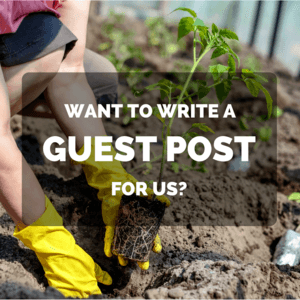Give a one-word or one-phrase response to the question: 
What type of environment is suggested by the background?

A greenhouse